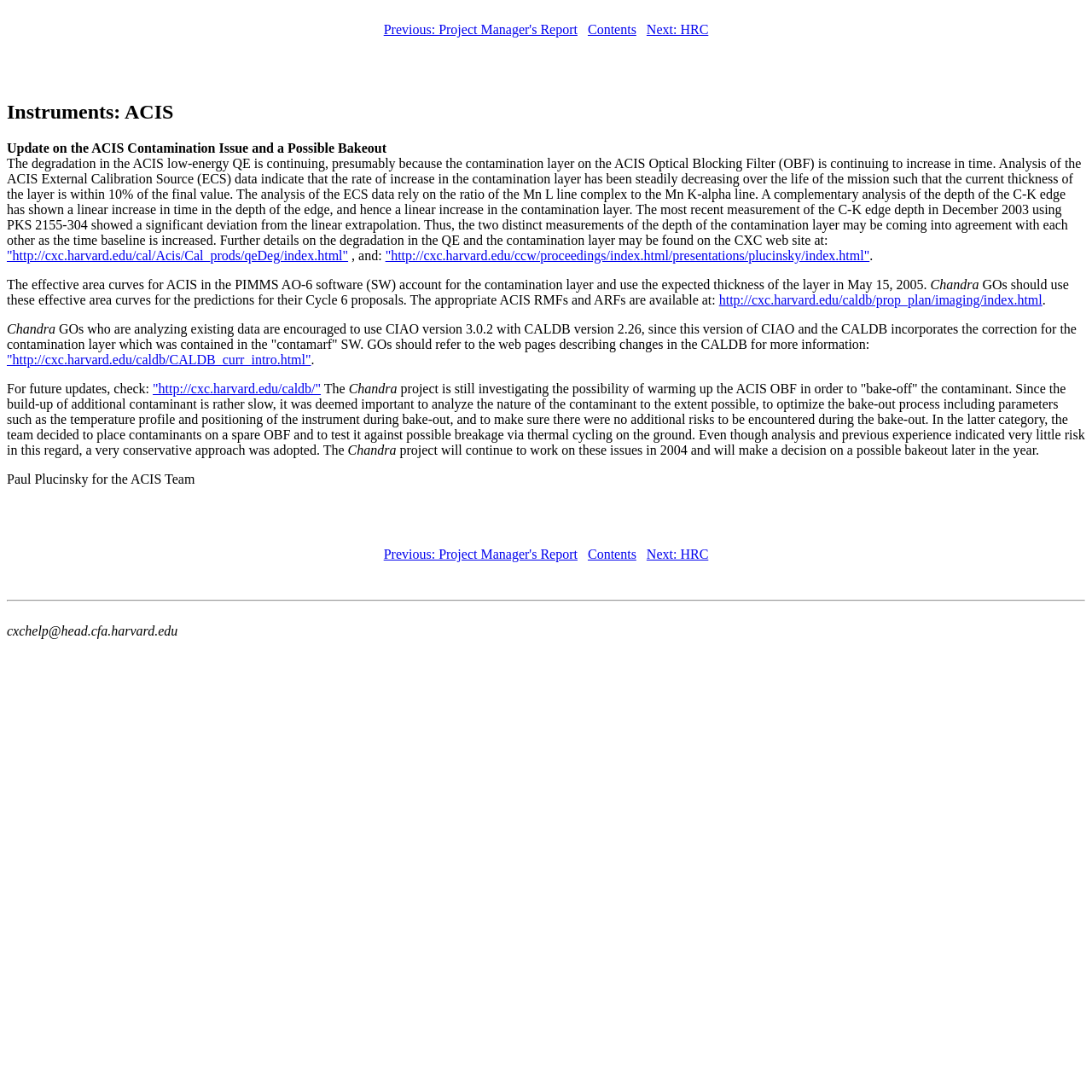What is the current status of the ACIS contamination layer?
With the help of the image, please provide a detailed response to the question.

According to the webpage, the analysis of the ACIS External Calibration Source (ECS) data indicates that the rate of increase in the contamination layer has been steadily decreasing over the life of the mission, and the current thickness of the layer is within 10% of the final value.